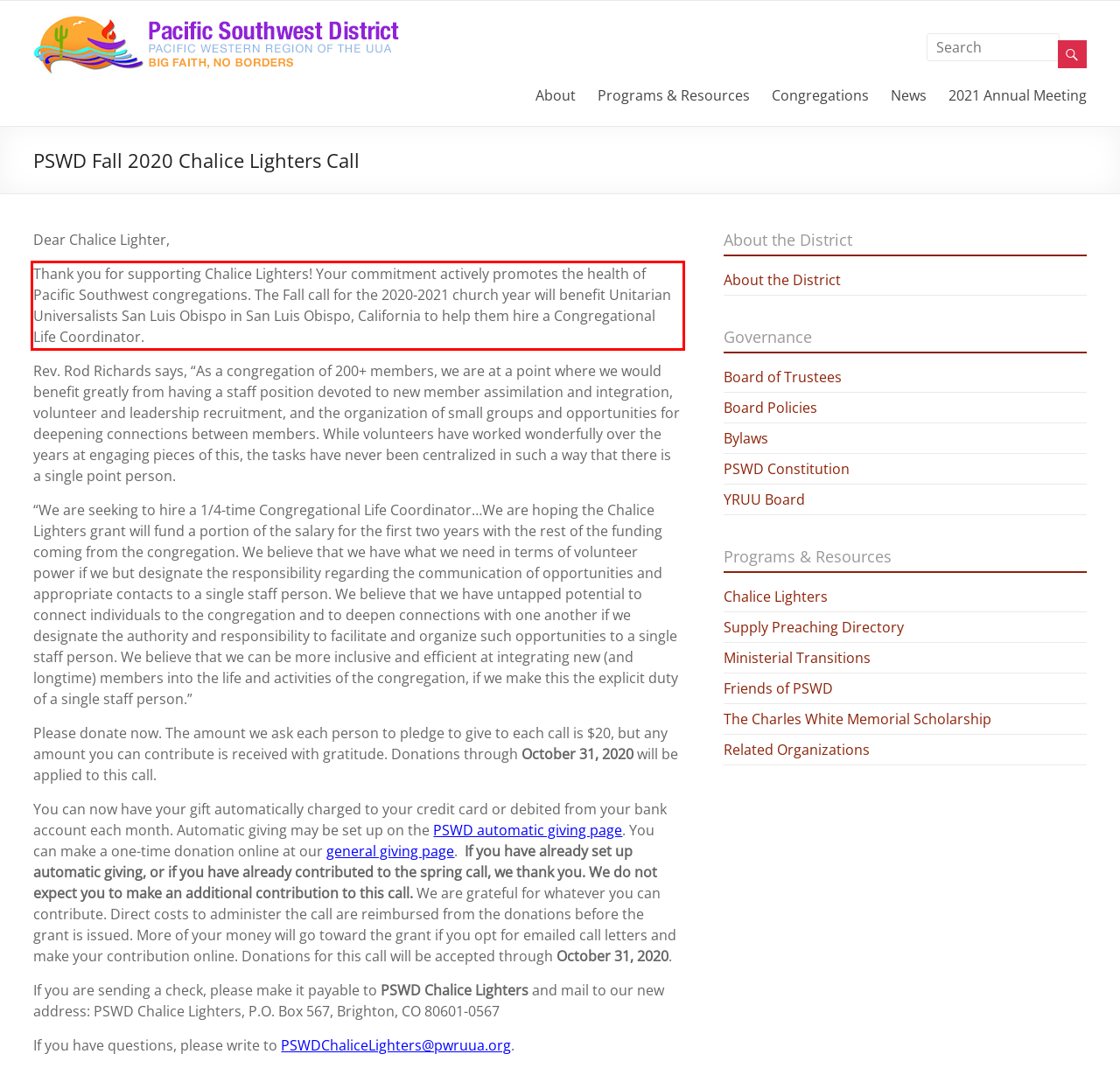Please examine the webpage screenshot and extract the text within the red bounding box using OCR.

Thank you for supporting Chalice Lighters! Your commitment actively promotes the health of Pacific Southwest congregations. The Fall call for the 2020-2021 church year will benefit Unitarian Universalists San Luis Obispo in San Luis Obispo, California to help them hire a Congregational Life Coordinator.